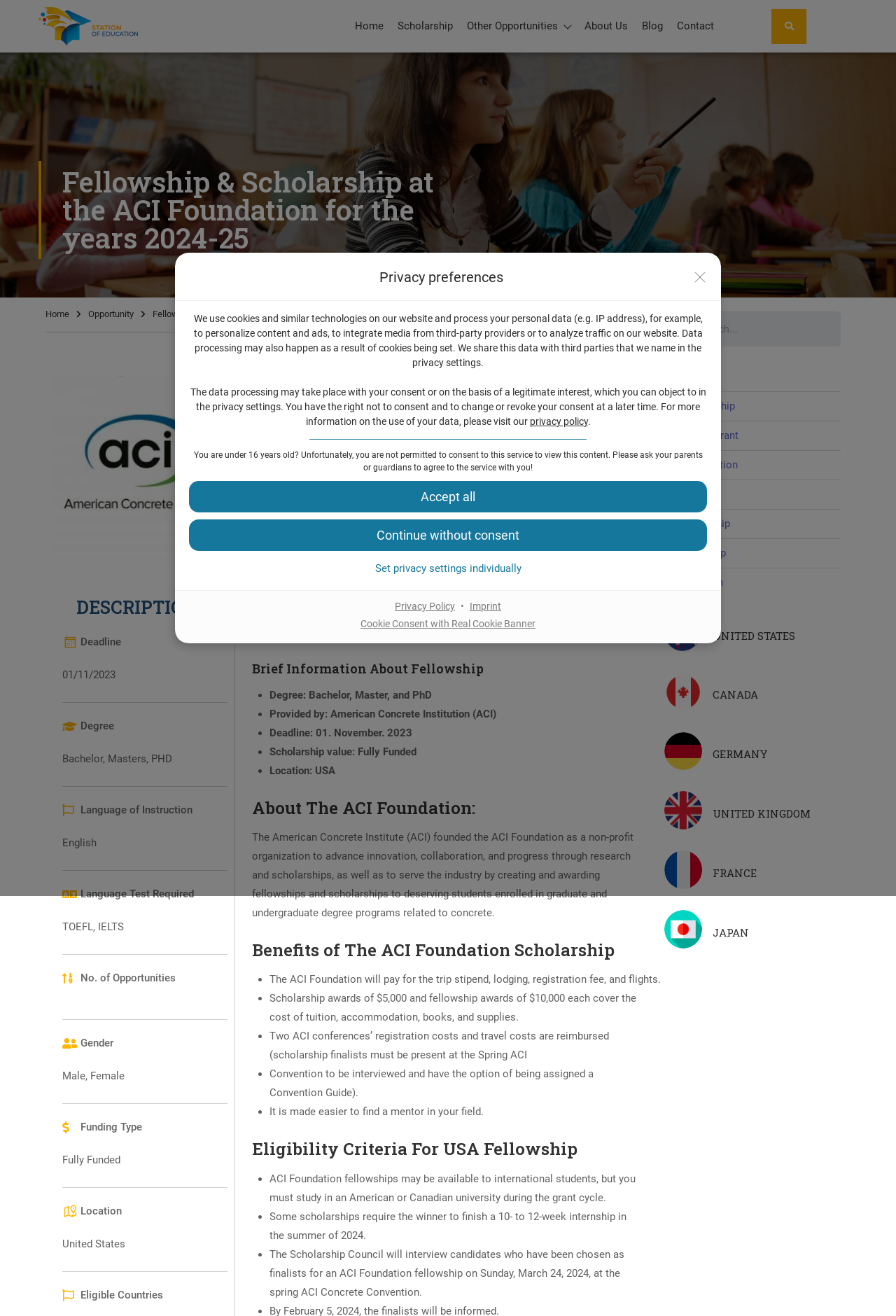Find the bounding box coordinates for the HTML element specified by: "Fellowship".

[0.741, 0.391, 0.938, 0.405]